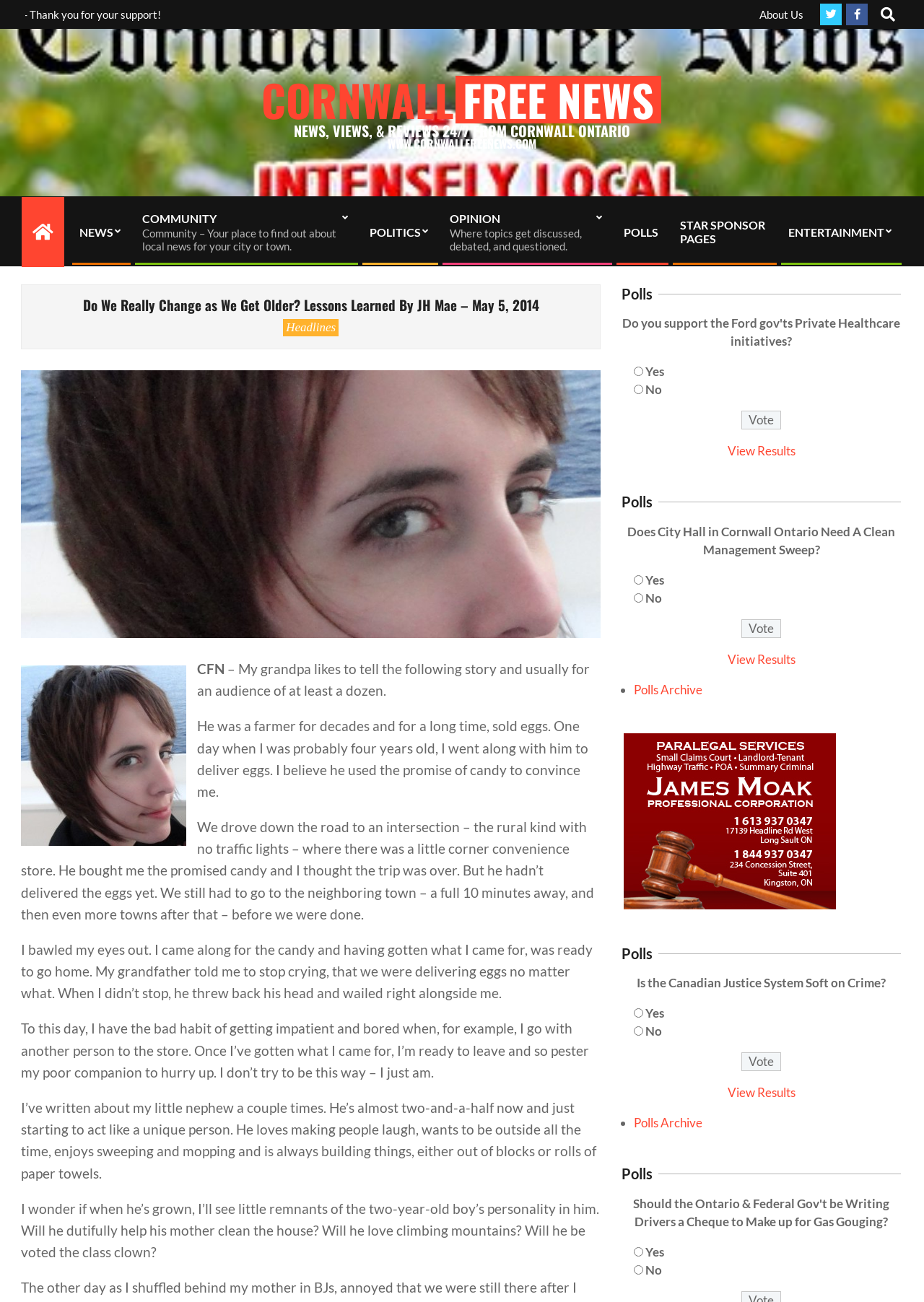What is the image above the text 'CFN'?
Look at the image and respond with a one-word or short-phrase answer.

Shelley Mae Hazen